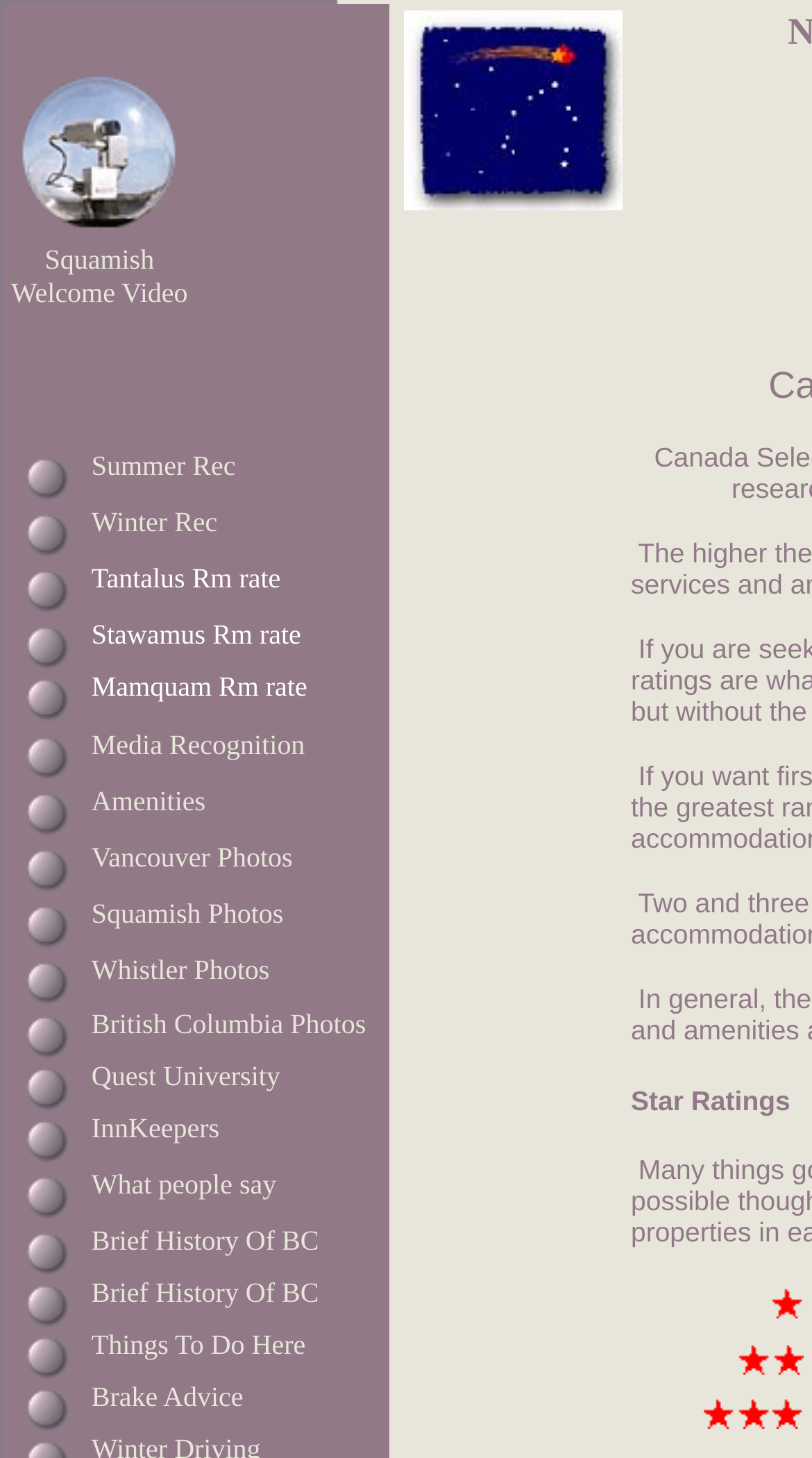Pinpoint the bounding box coordinates of the clickable area necessary to execute the following instruction: "Check Tantalus Room rate". The coordinates should be given as four float numbers between 0 and 1, namely [left, top, right, bottom].

[0.113, 0.384, 0.346, 0.409]